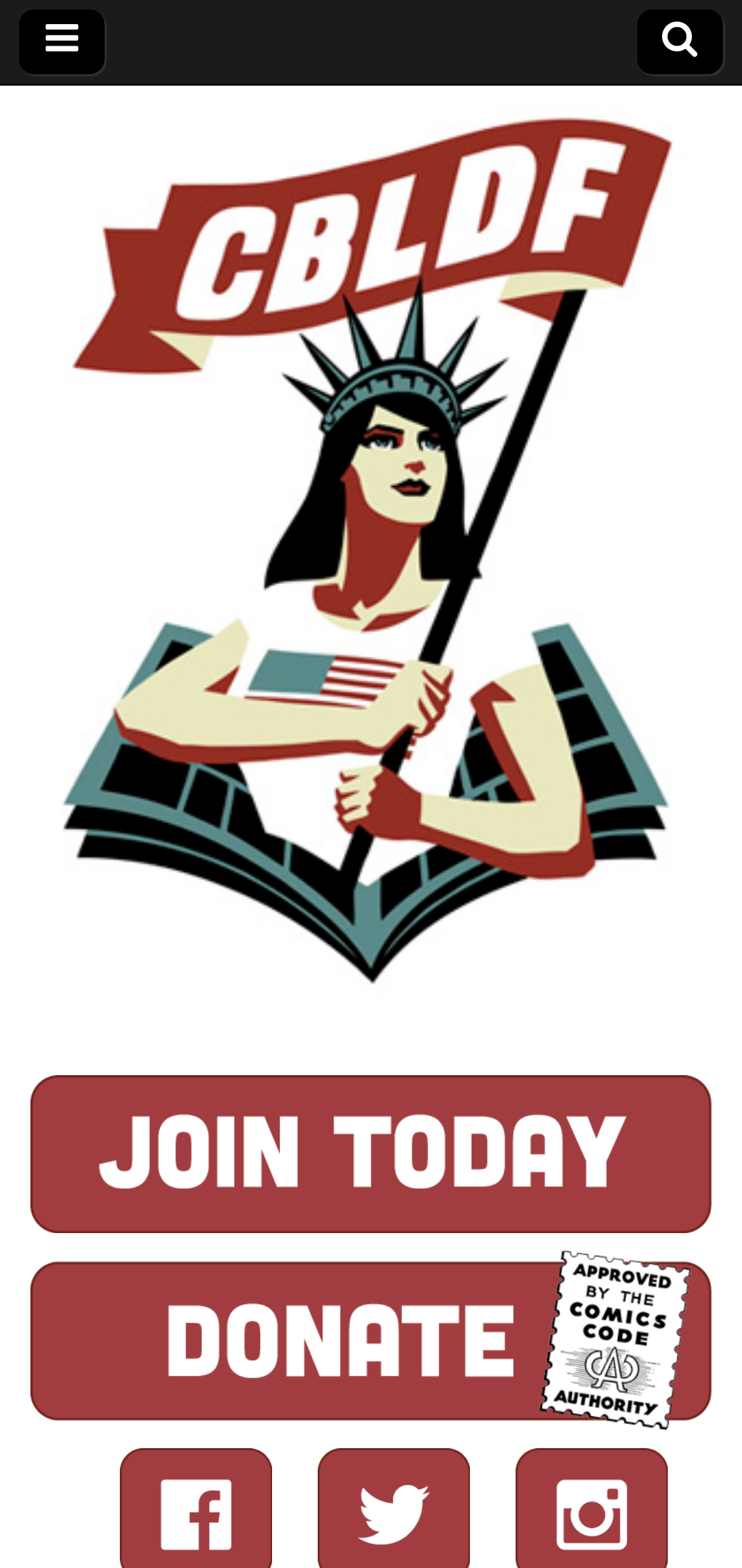Give the bounding box coordinates for the element described as: "alt="logo"".

[0.0, 0.625, 0.88, 0.643]